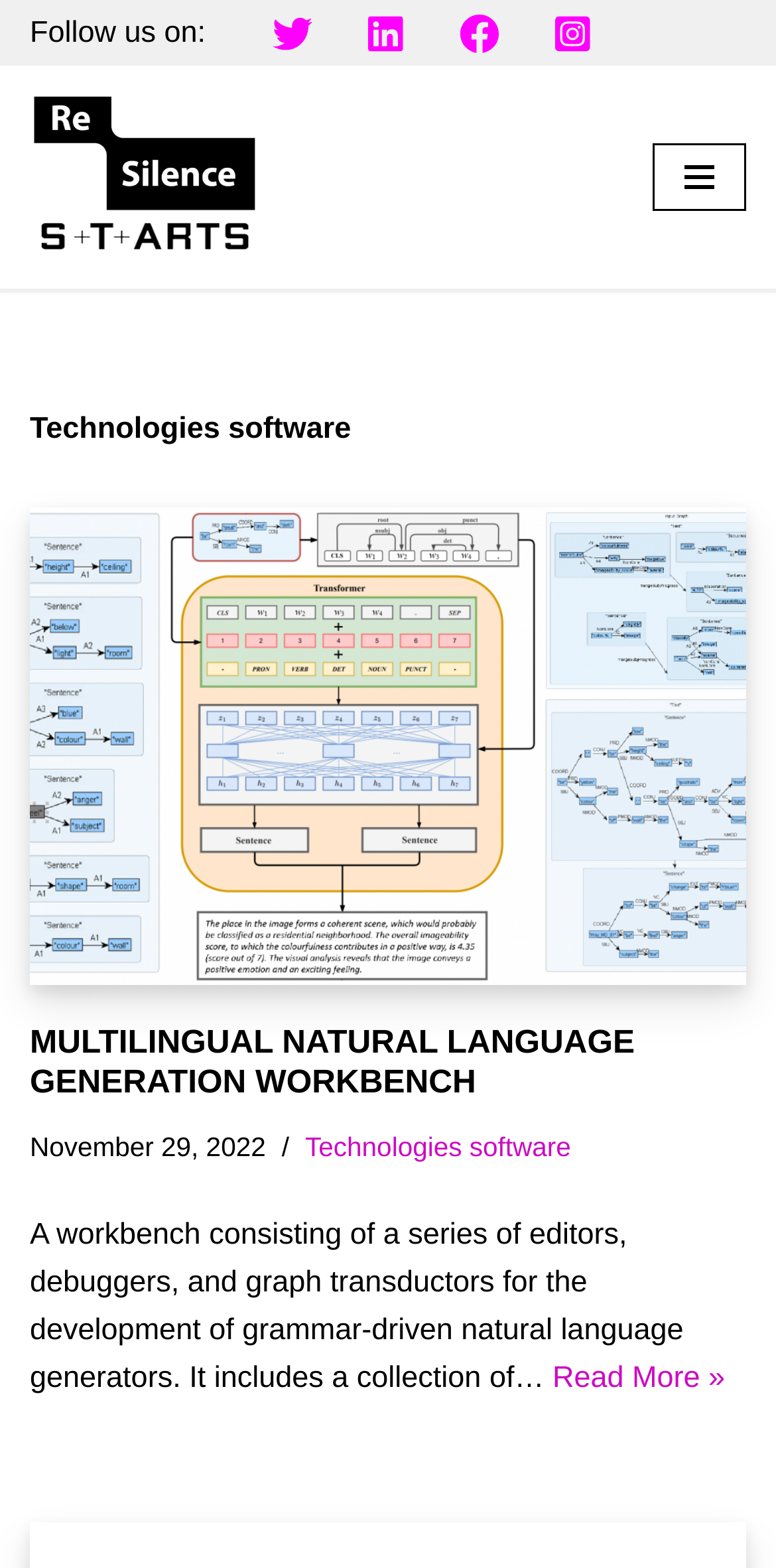Show the bounding box coordinates for the HTML element described as: "December 16, 2023December 16, 2023".

None